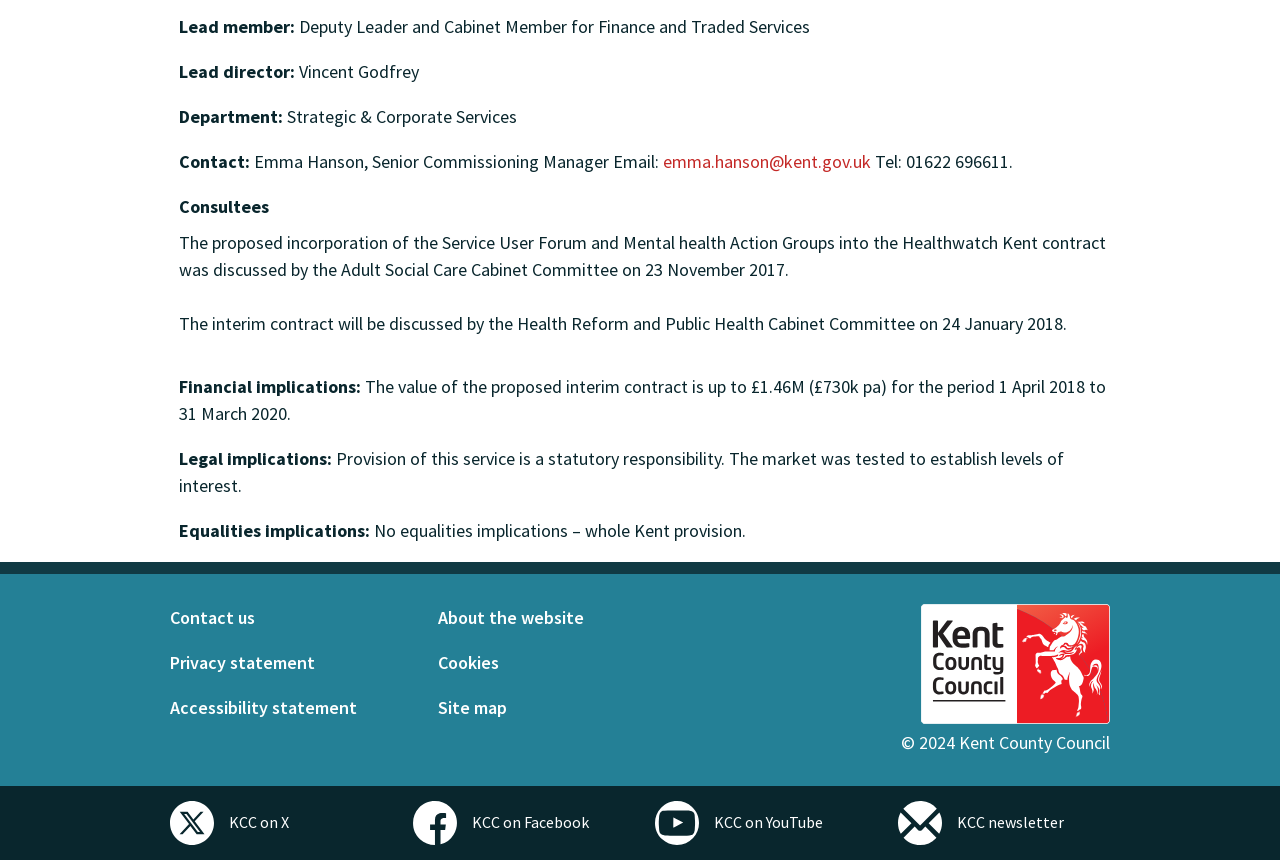Please identify the bounding box coordinates of the element's region that should be clicked to execute the following instruction: "Visit Kent County Council website". The bounding box coordinates must be four float numbers between 0 and 1, i.e., [left, top, right, bottom].

[0.72, 0.702, 0.867, 0.842]